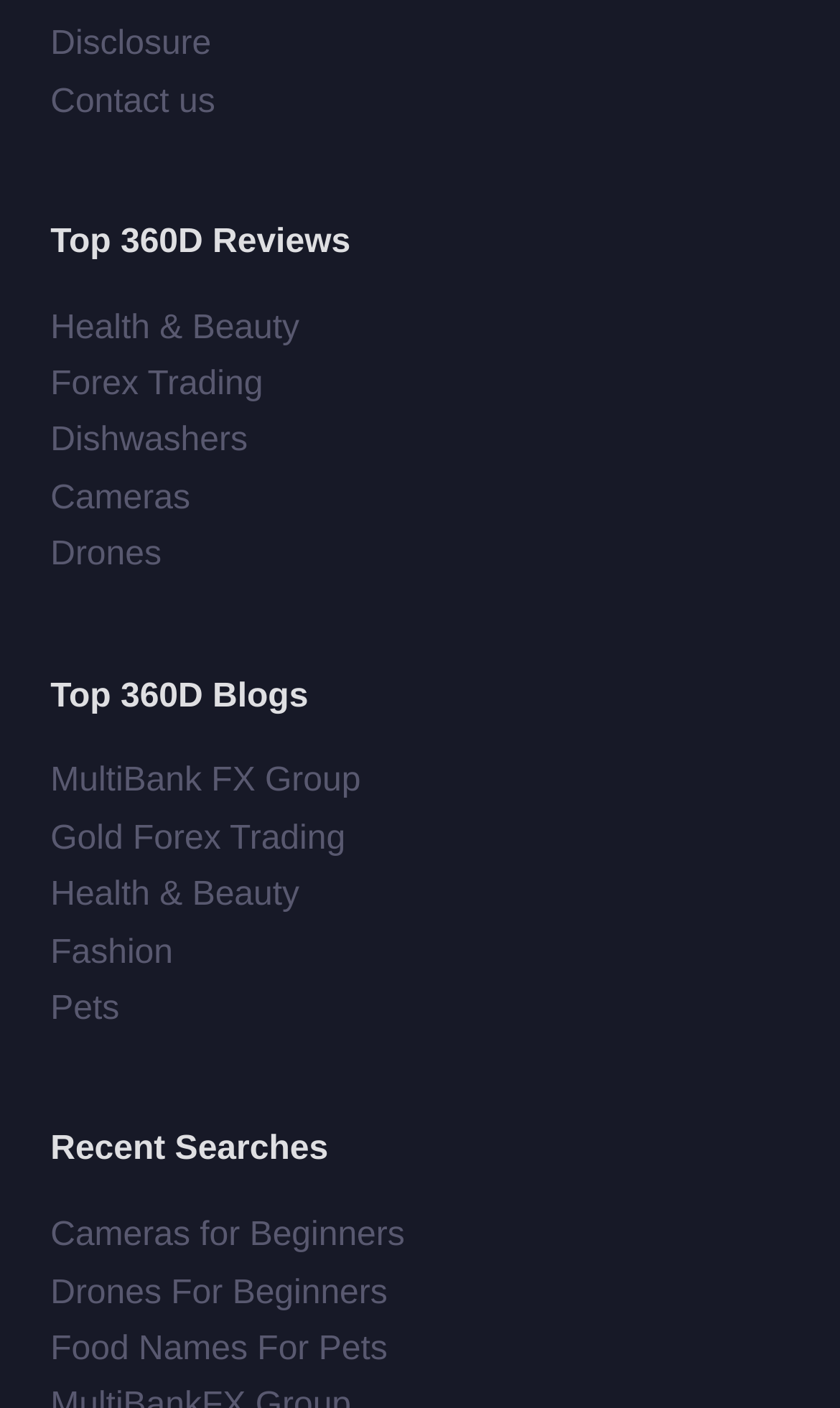Given the element description, predict the bounding box coordinates in the format (top-left x, top-left y, bottom-right x, bottom-right y). Make sure all values are between 0 and 1. Here is the element description: Disclosure

[0.06, 0.019, 0.252, 0.045]